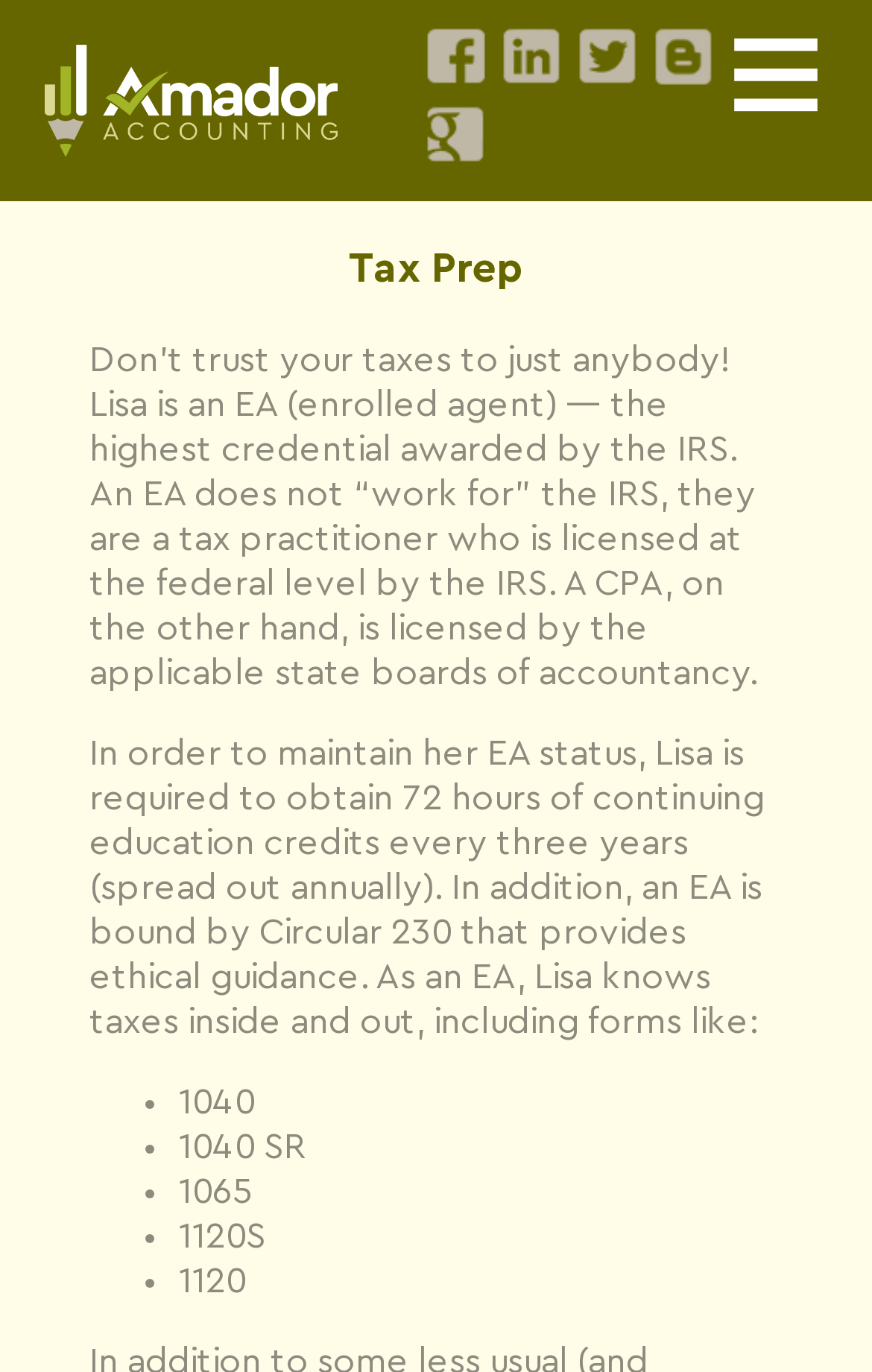Give a comprehensive overview of the webpage, including key elements.

The webpage is about Amador Accounting, a tax preparation service in Ann Arbor, Michigan. At the top left, there is a link to "Amador Accounting" with a corresponding image. To the right of this link, there are social media links to Facebook, LinkedIn, and Twitter, each with its own image. 

Below these links, there is a heading "Tax Prep" followed by a paragraph of text that describes the credentials of Lisa, an enrolled agent (EA) who is licensed at the federal level by the IRS. This paragraph explains the difference between an EA and a CPA and highlights Lisa's expertise in taxes.

Further down, there is a list of tax forms that Lisa is knowledgeable about, including 1040, 1040 SR, 1065, and 1120S. Each form is preceded by a bullet point. The text is arranged in a single column, with the links and images at the top and the descriptive text and list below.